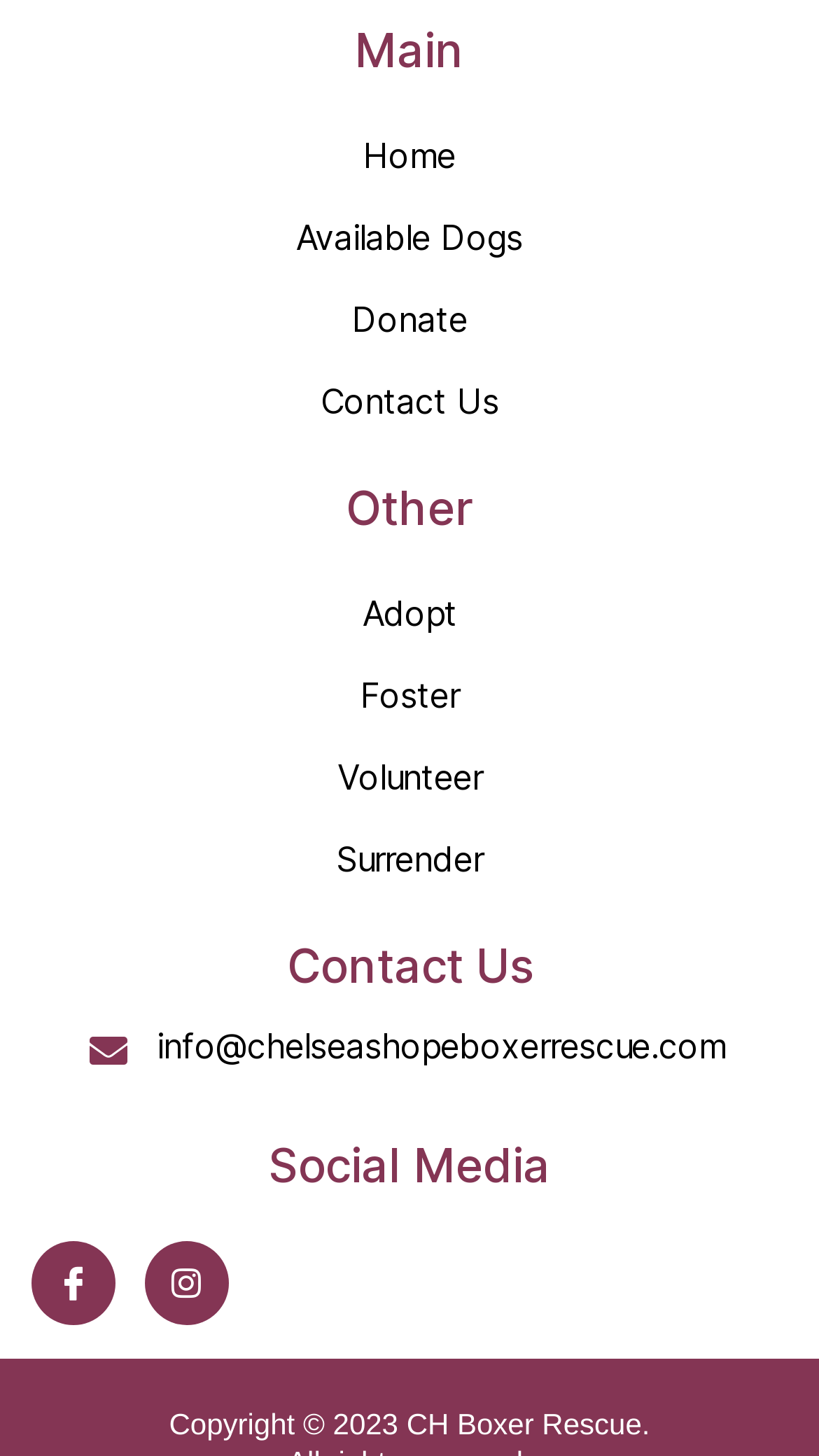What is the first link on the webpage?
Answer the question based on the image using a single word or a brief phrase.

Home